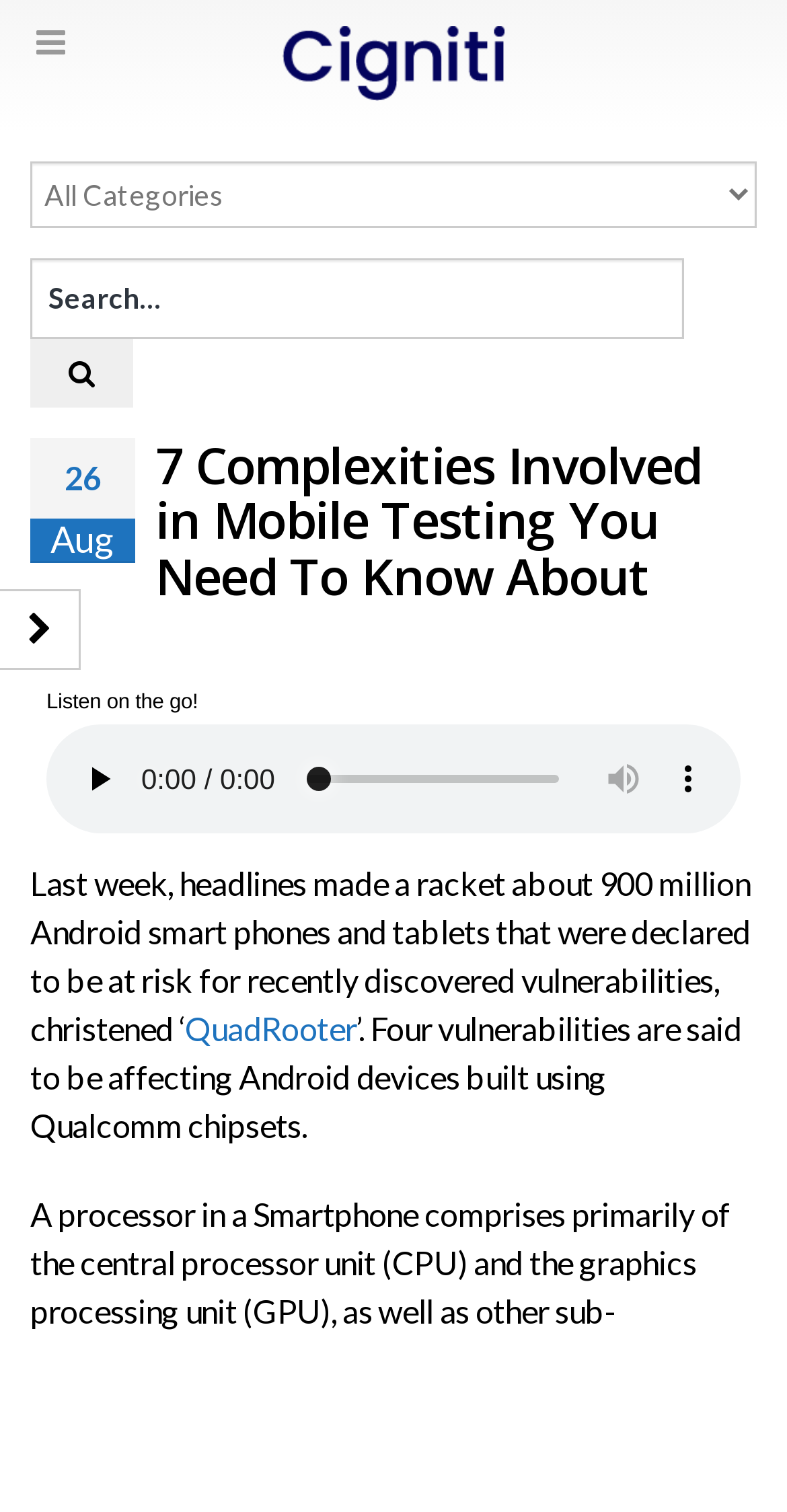Present a detailed account of what is displayed on the webpage.

The webpage appears to be a blog article titled "7 Complexities Involved in Mobile Testing You Need To Know About". At the top, there is a link to "Blog by Cigniti Technologies" accompanied by an image, positioned near the top left corner of the page. 

Below this, a search bar is located, consisting of a combobox, a textbox with a placeholder "Search…", and a button with a magnifying glass icon. 

To the right of the search bar, there is a button with the date "26 Aug" displayed above it. 

The main content of the article begins with a heading that matches the title of the webpage. Below this, there is an audio player with a "play" button, a time scrubber, a "mute" button, and a button to show more media controls. 

The article itself starts with a paragraph of text that discusses Android vulnerabilities, mentioning "QuadRooter" as a specific example. The text is positioned below the audio player and occupies a significant portion of the page.